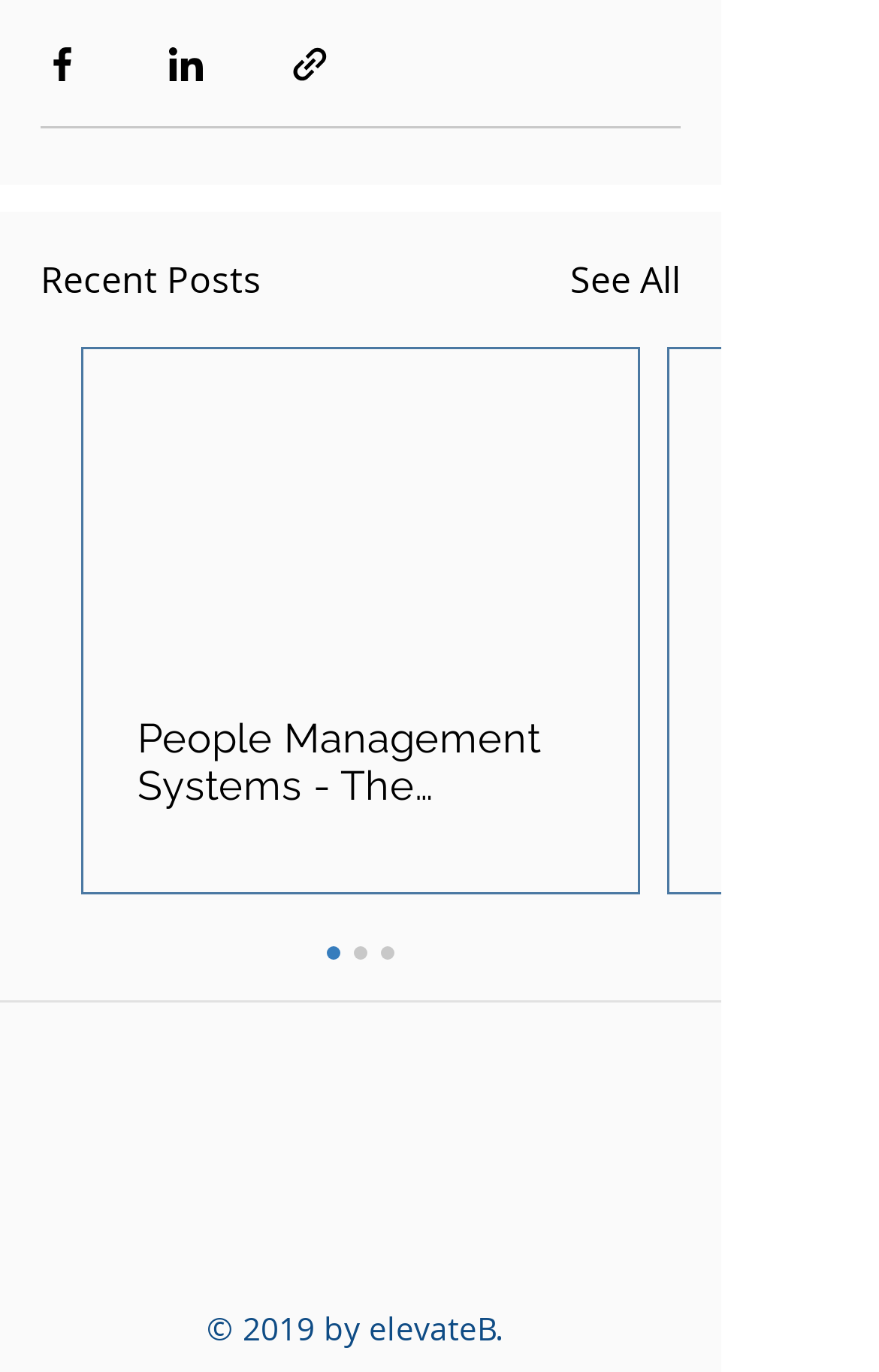Locate the bounding box coordinates of the clickable region to complete the following instruction: "Share via LinkedIn."

[0.187, 0.03, 0.236, 0.062]